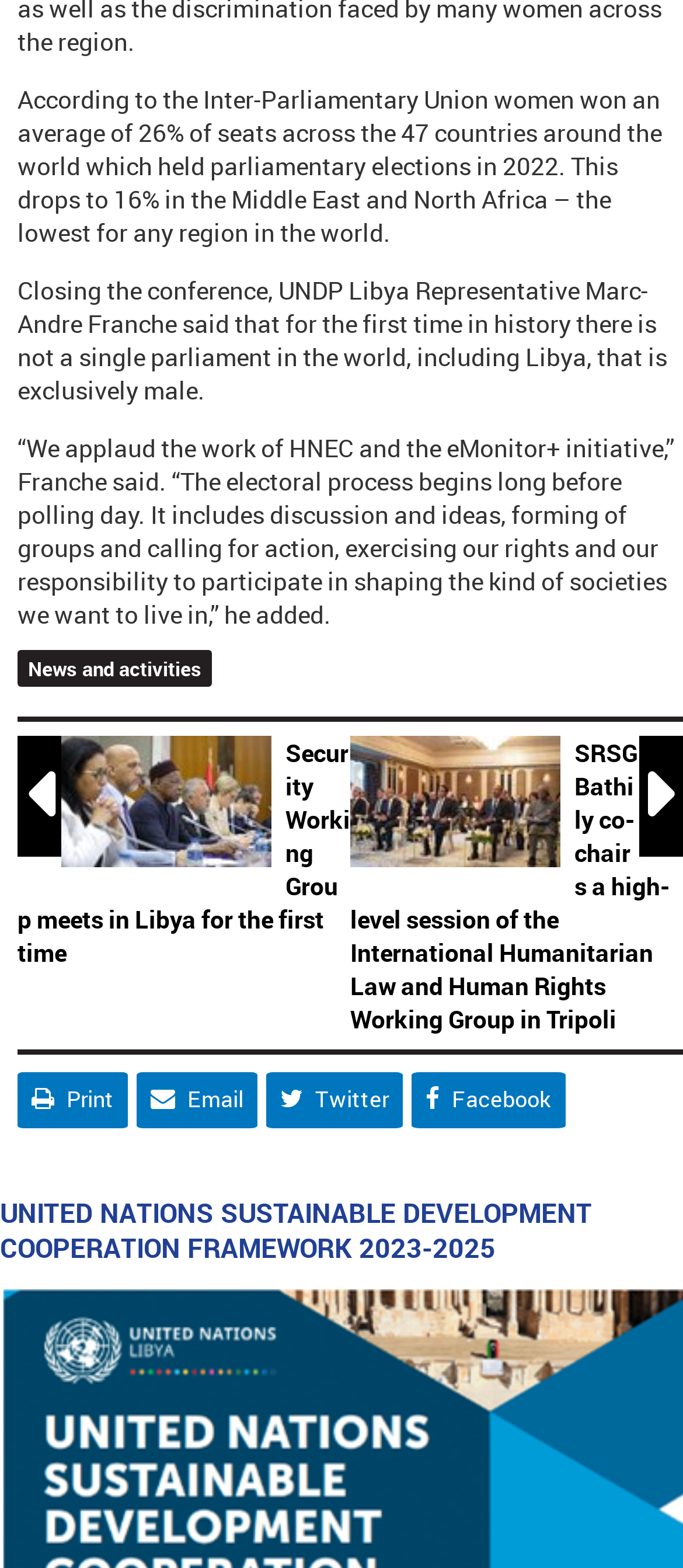Using the element description provided, determine the bounding box coordinates in the format (top-left x, top-left y, bottom-right x, bottom-right y). Ensure that all values are floating point numbers between 0 and 1. Element description: Email (link sends e-mail)

[0.2, 0.684, 0.377, 0.719]